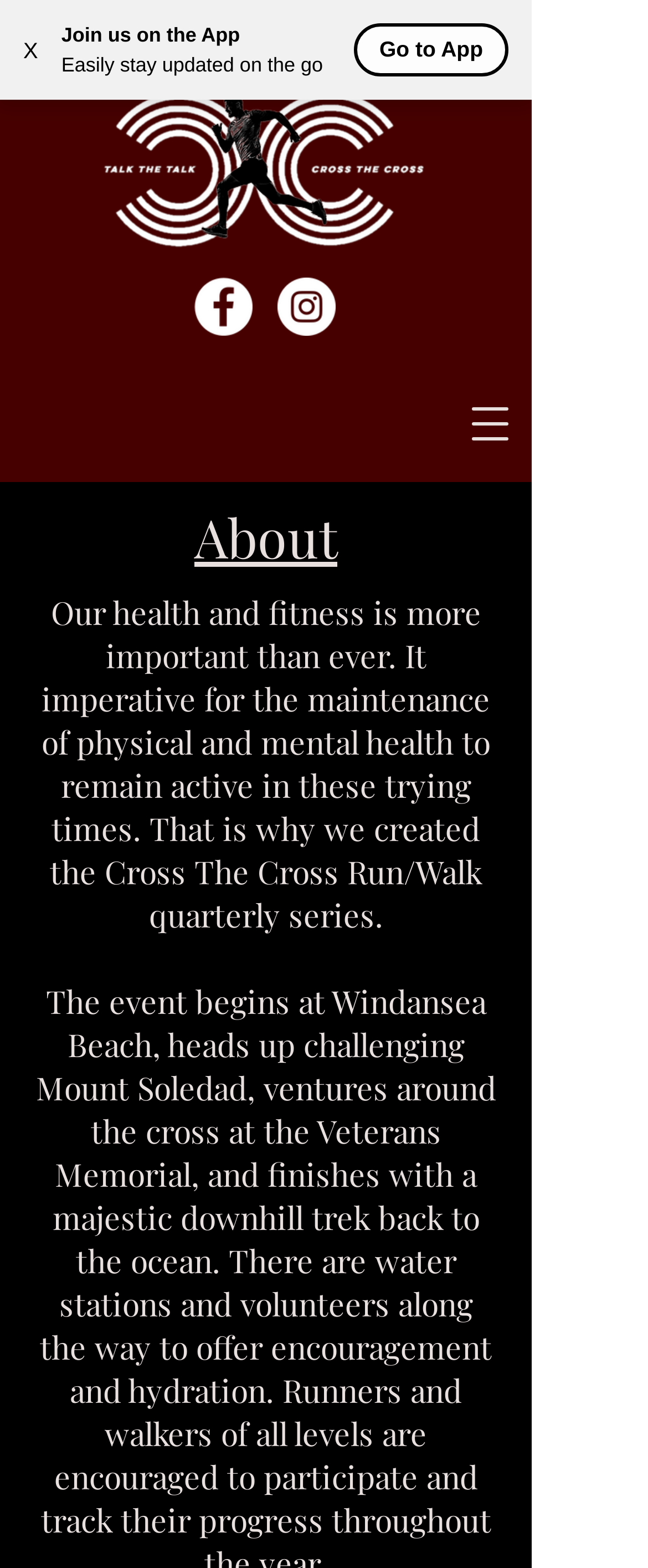Provide the bounding box coordinates, formatted as (top-left x, top-left y, bottom-right x, bottom-right y), with all values being floating point numbers between 0 and 1. Identify the bounding box of the UI element that matches the description: aria-label="Facebook"

[0.3, 0.177, 0.39, 0.214]